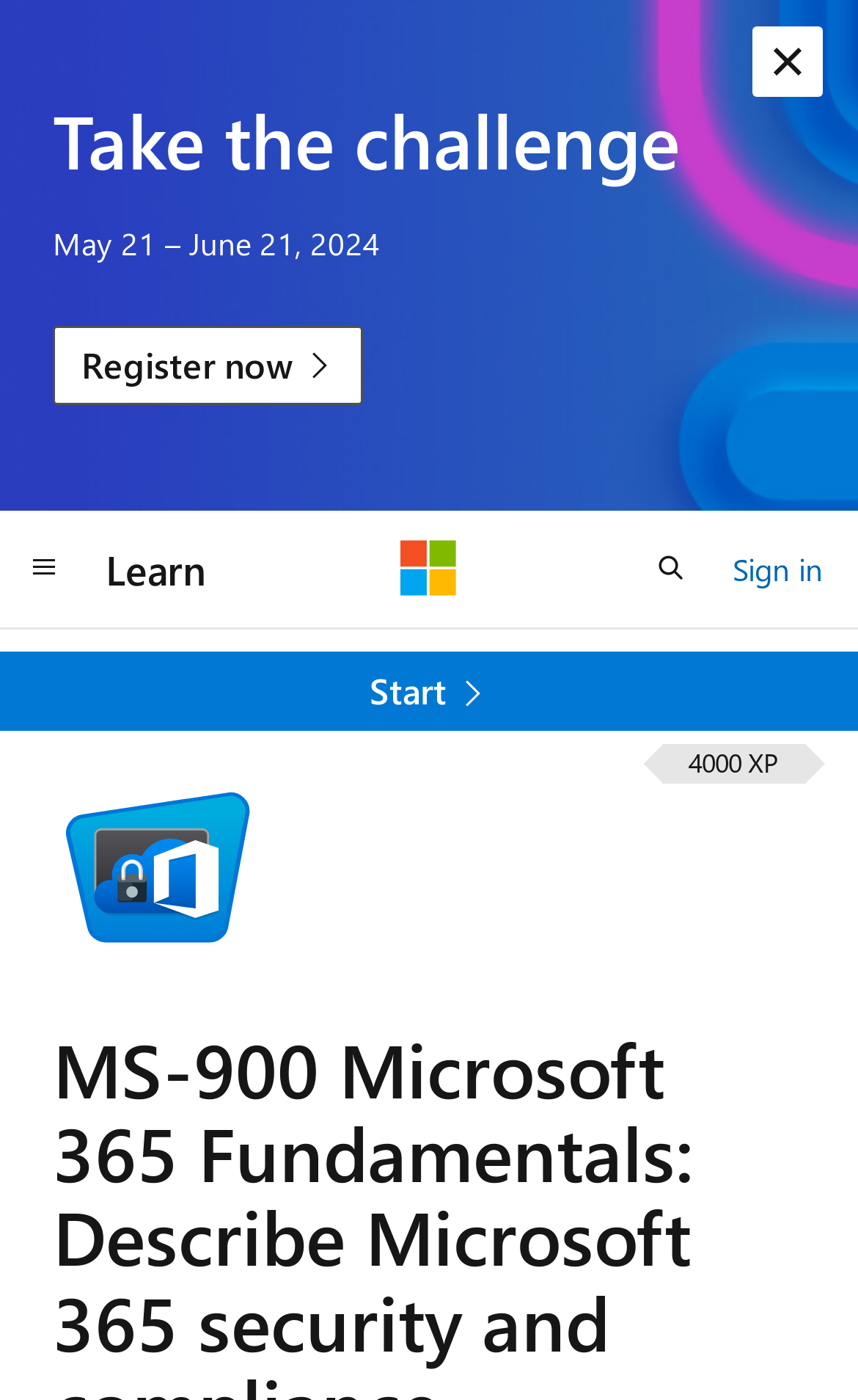From the webpage screenshot, predict the bounding box coordinates (top-left x, top-left y, bottom-right x, bottom-right y) for the UI element described here: Start

[0.0, 0.465, 1.0, 0.522]